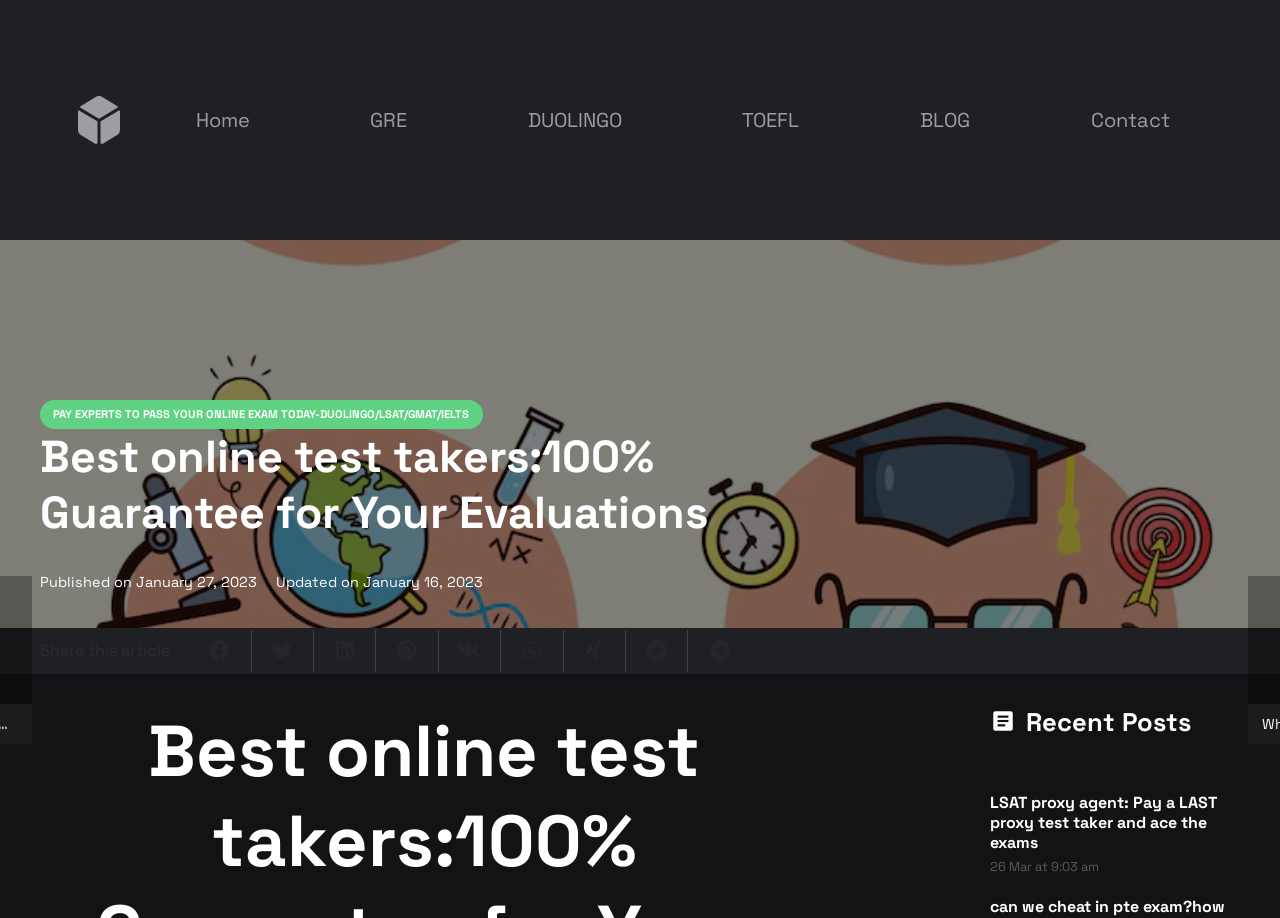Please provide a comprehensive response to the question based on the details in the image: How many sharing options are available?

On the webpage, there are seven sharing options available, including 'Share this', 'Tweet this', 'Pin this', and four more 'Share this' options, as indicated by the links with similar text and bounding box coordinates.